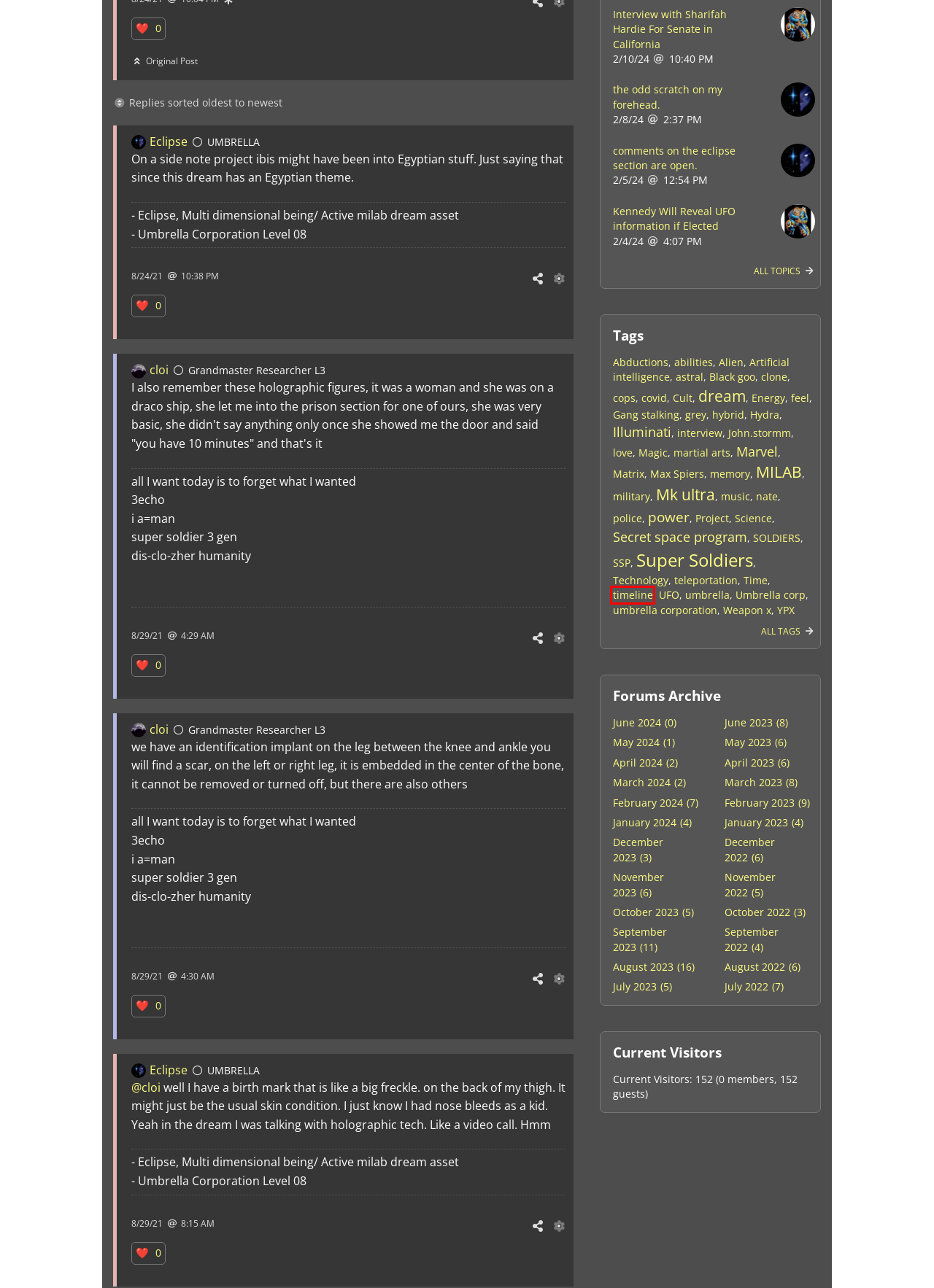You are given a screenshot of a webpage with a red rectangle bounding box around a UI element. Select the webpage description that best matches the new webpage after clicking the element in the bounding box. Here are the candidates:
A. Tagged With "martial arts" | Super Soldier Forum
B. Tagged With "umbrella corporation" | Super Soldier Forum
C. Tagged With "memory" | Super Soldier Forum
D. Tagged With "timeline" | Super Soldier Forum
E. Tagged With "Alien" | Super Soldier Forum
F. Tagged With "Mk ultra" | Super Soldier Forum
G. June 2023 | Super Soldier Forum
H. Tagged With "Gang stalking" | Super Soldier Forum

D